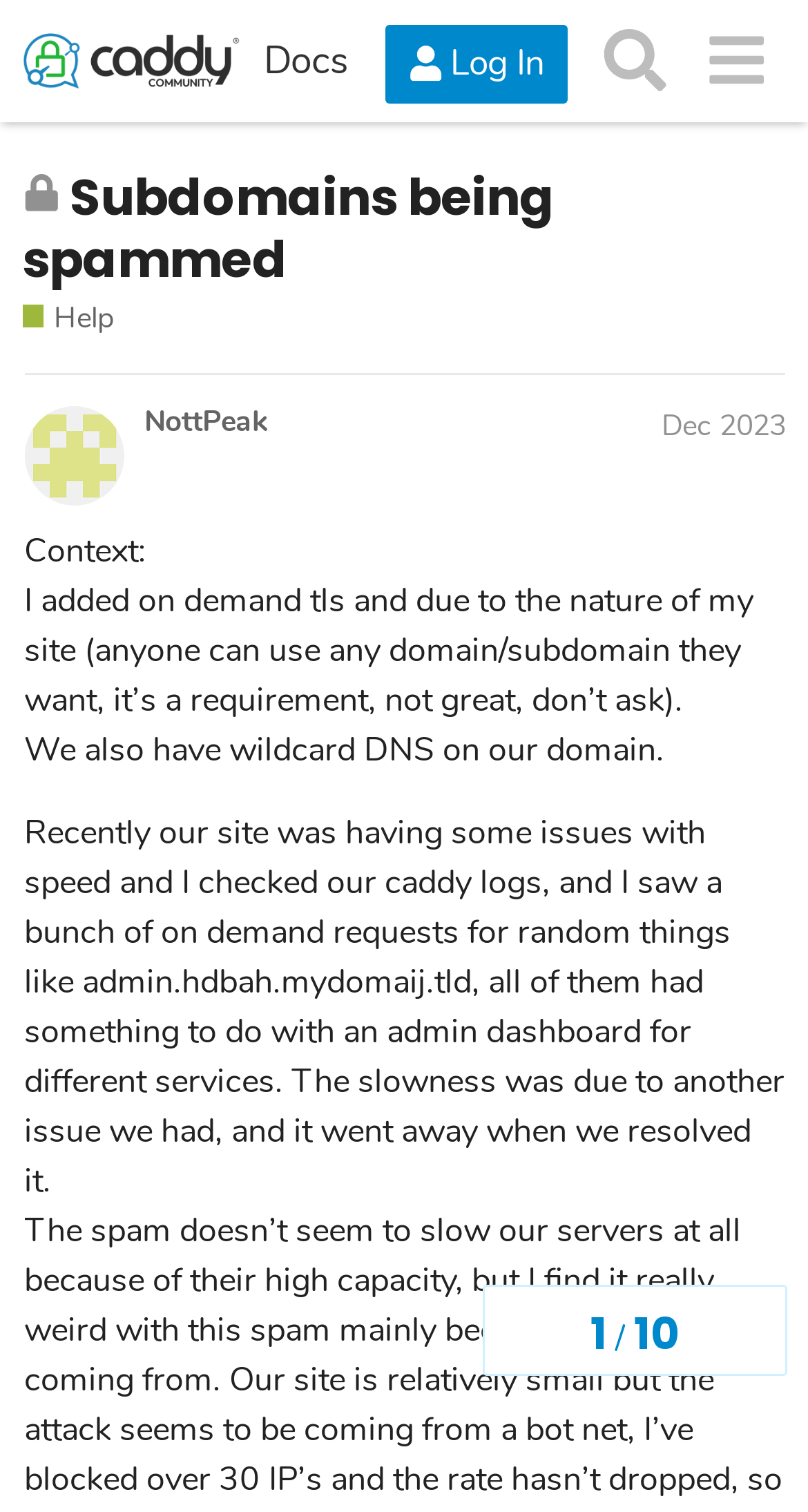Find the bounding box coordinates of the clickable region needed to perform the following instruction: "View the Help page". The coordinates should be provided as four float numbers between 0 and 1, i.e., [left, top, right, bottom].

[0.027, 0.198, 0.141, 0.224]